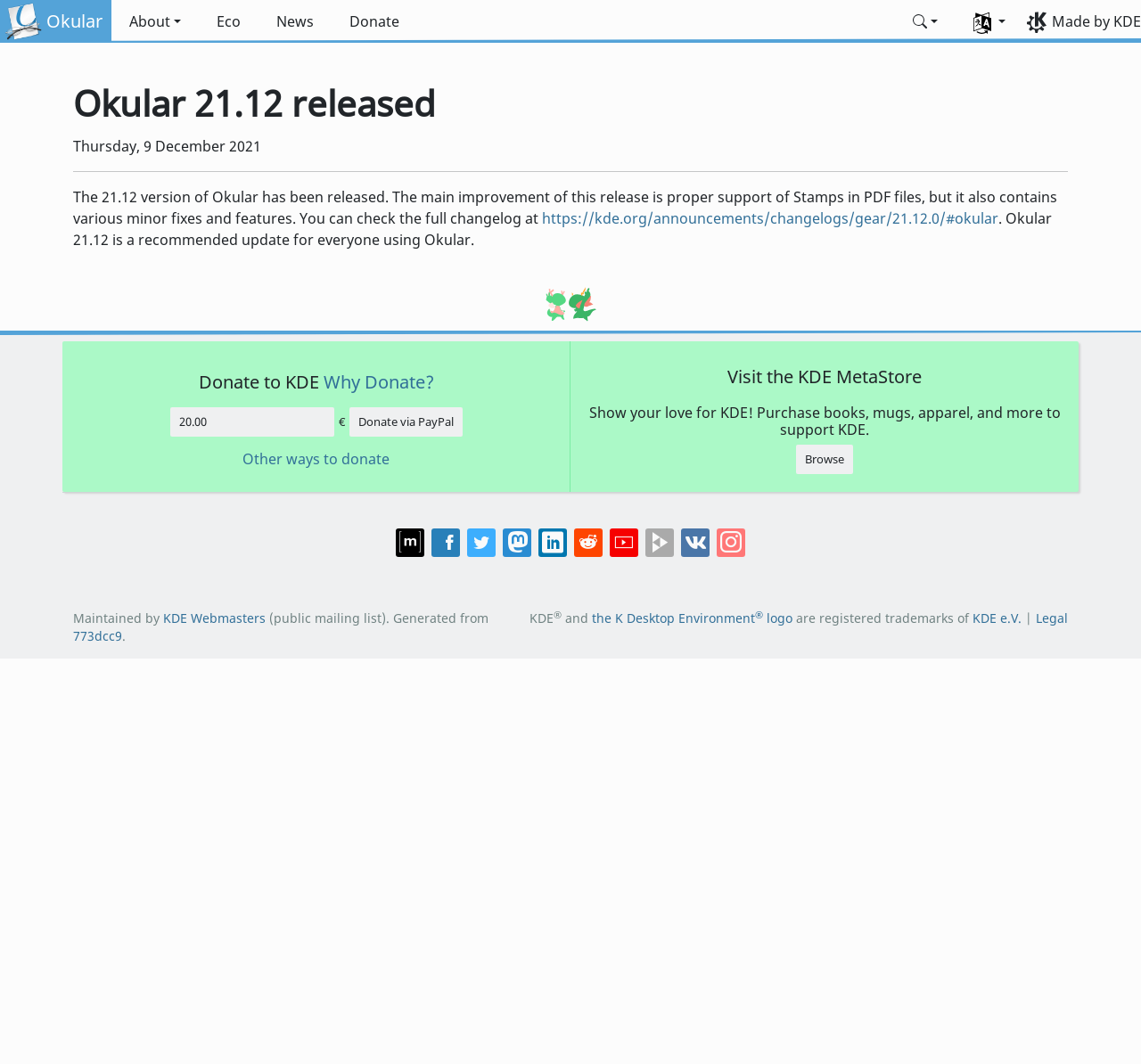Provide the bounding box coordinates of the UI element that matches the description: "https://kde.org/announcements/changelogs/gear/21.12.0/#okular".

[0.475, 0.196, 0.875, 0.214]